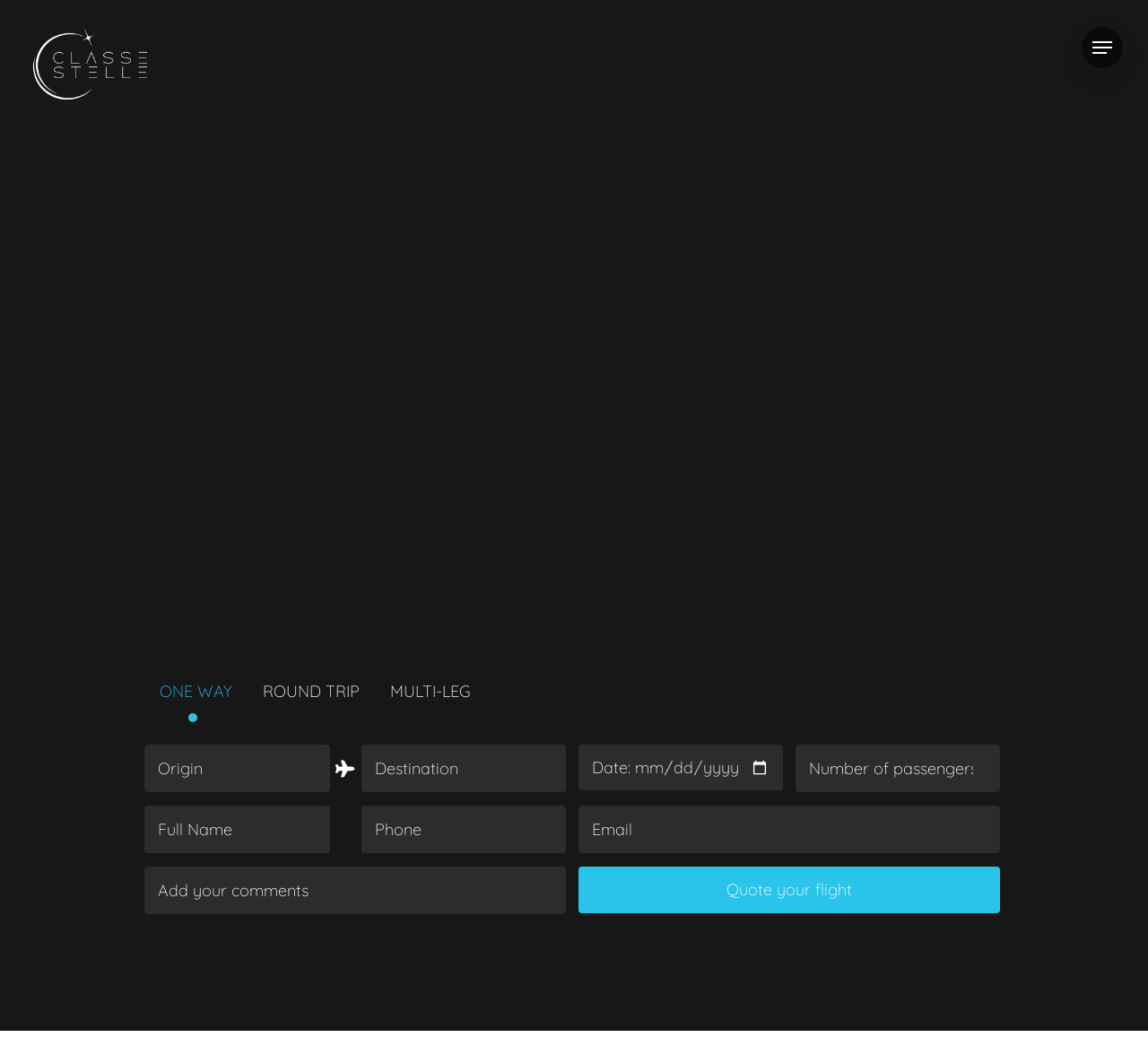Find the bounding box coordinates for the HTML element described in this sentence: "name="number-pax" placeholder="Number of passengers"". Provide the coordinates as four float numbers between 0 and 1, in the format [left, top, right, bottom].

[0.693, 0.706, 0.871, 0.751]